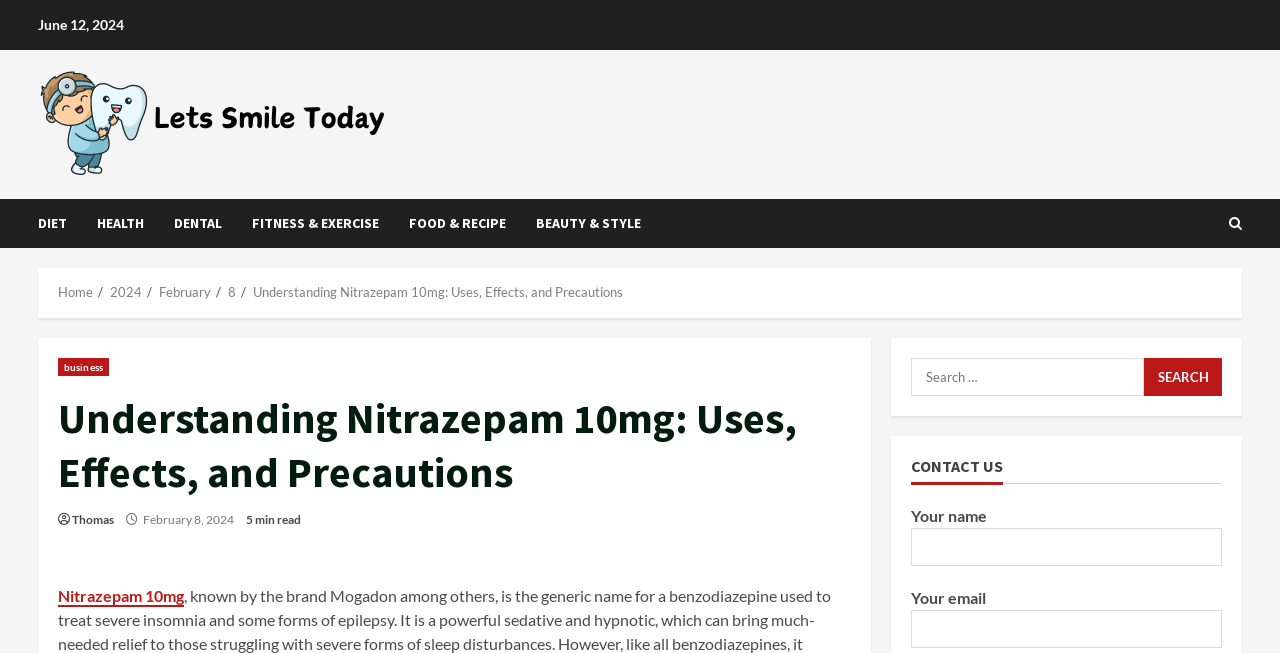What is the topic of the article?
Using the information from the image, give a concise answer in one word or a short phrase.

Nitrazepam 10mg